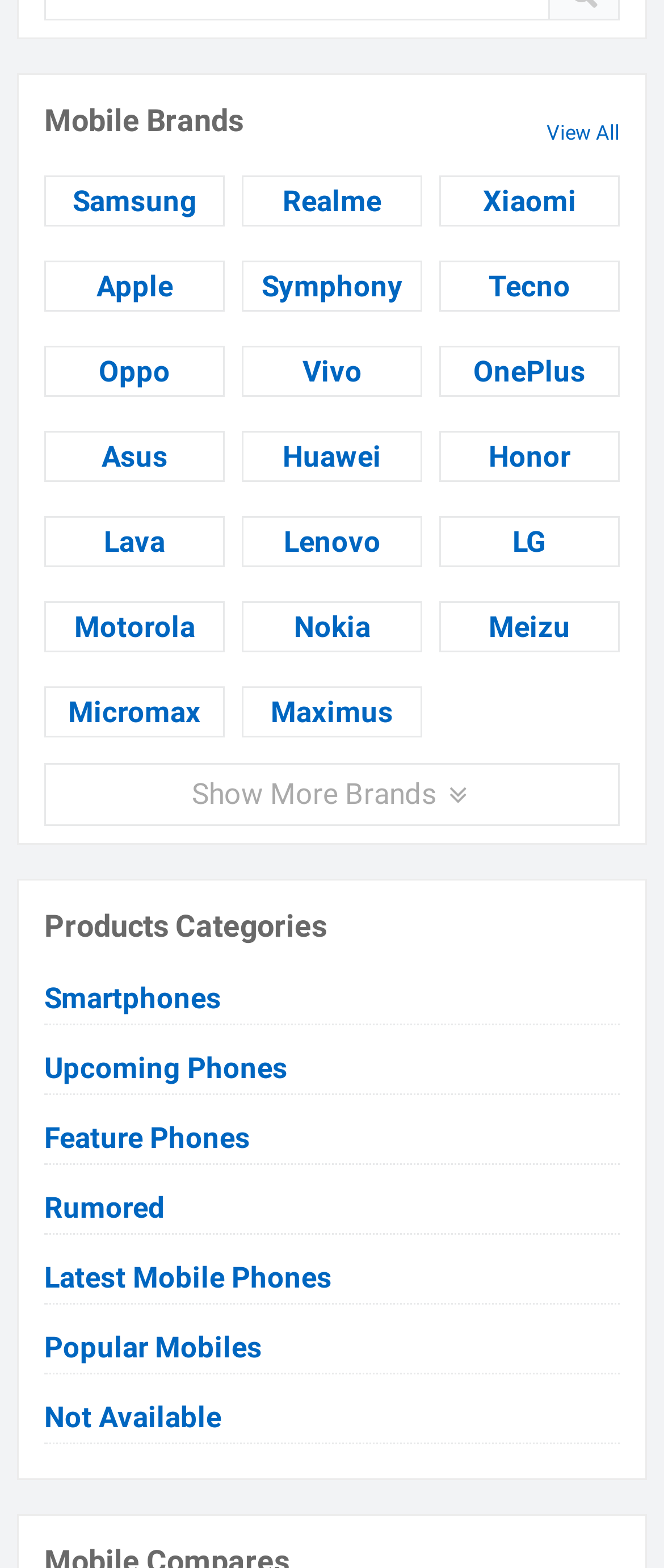Find the bounding box coordinates of the clickable element required to execute the following instruction: "View smartphones". Provide the coordinates as four float numbers between 0 and 1, i.e., [left, top, right, bottom].

[0.067, 0.62, 0.933, 0.654]